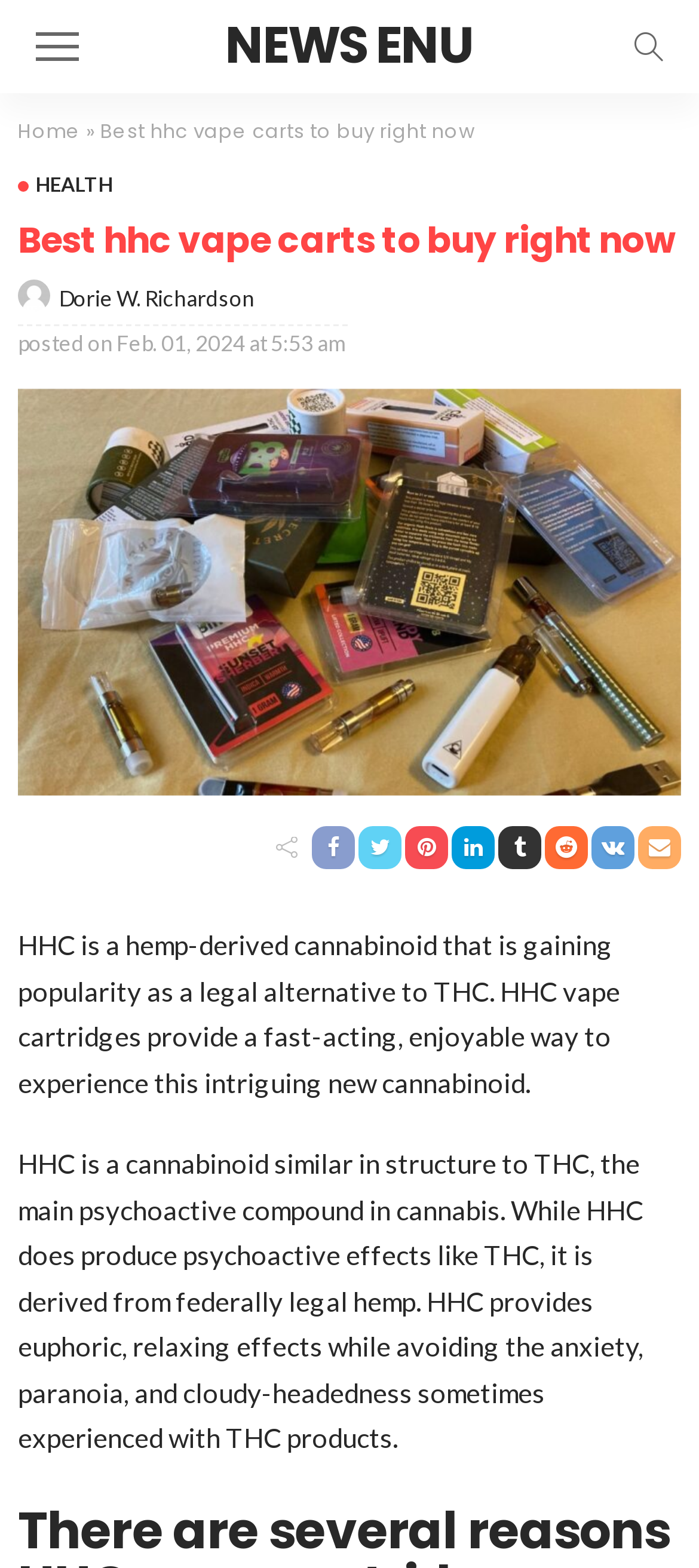Please find the bounding box coordinates in the format (top-left x, top-left y, bottom-right x, bottom-right y) for the given element description. Ensure the coordinates are floating point numbers between 0 and 1. Description: News ENU

[0.322, 0.007, 0.678, 0.051]